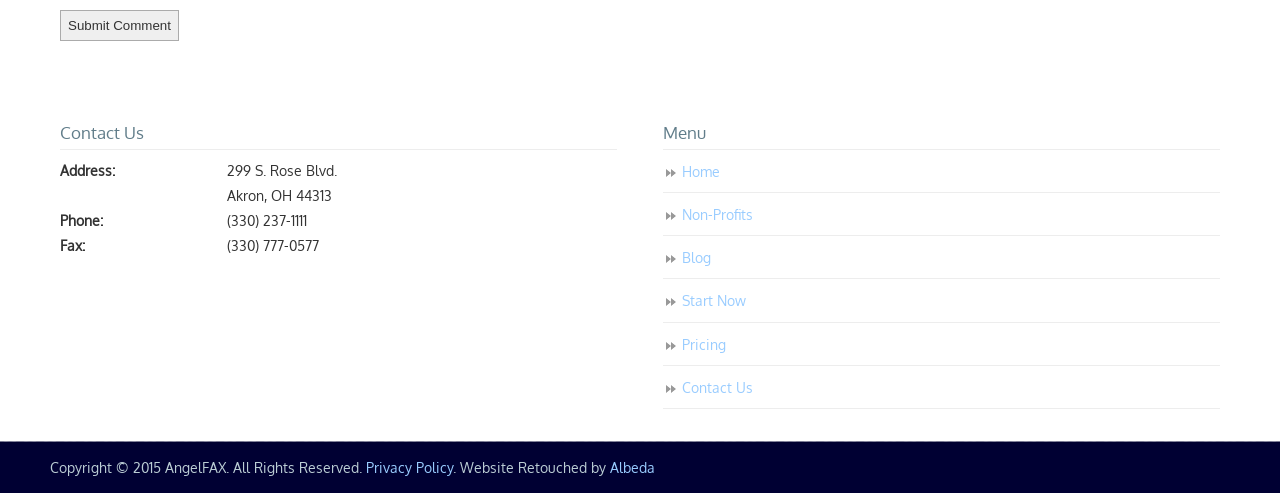Please identify the bounding box coordinates of the element's region that needs to be clicked to fulfill the following instruction: "visit 'Albeda' website". The bounding box coordinates should consist of four float numbers between 0 and 1, i.e., [left, top, right, bottom].

[0.477, 0.932, 0.512, 0.966]